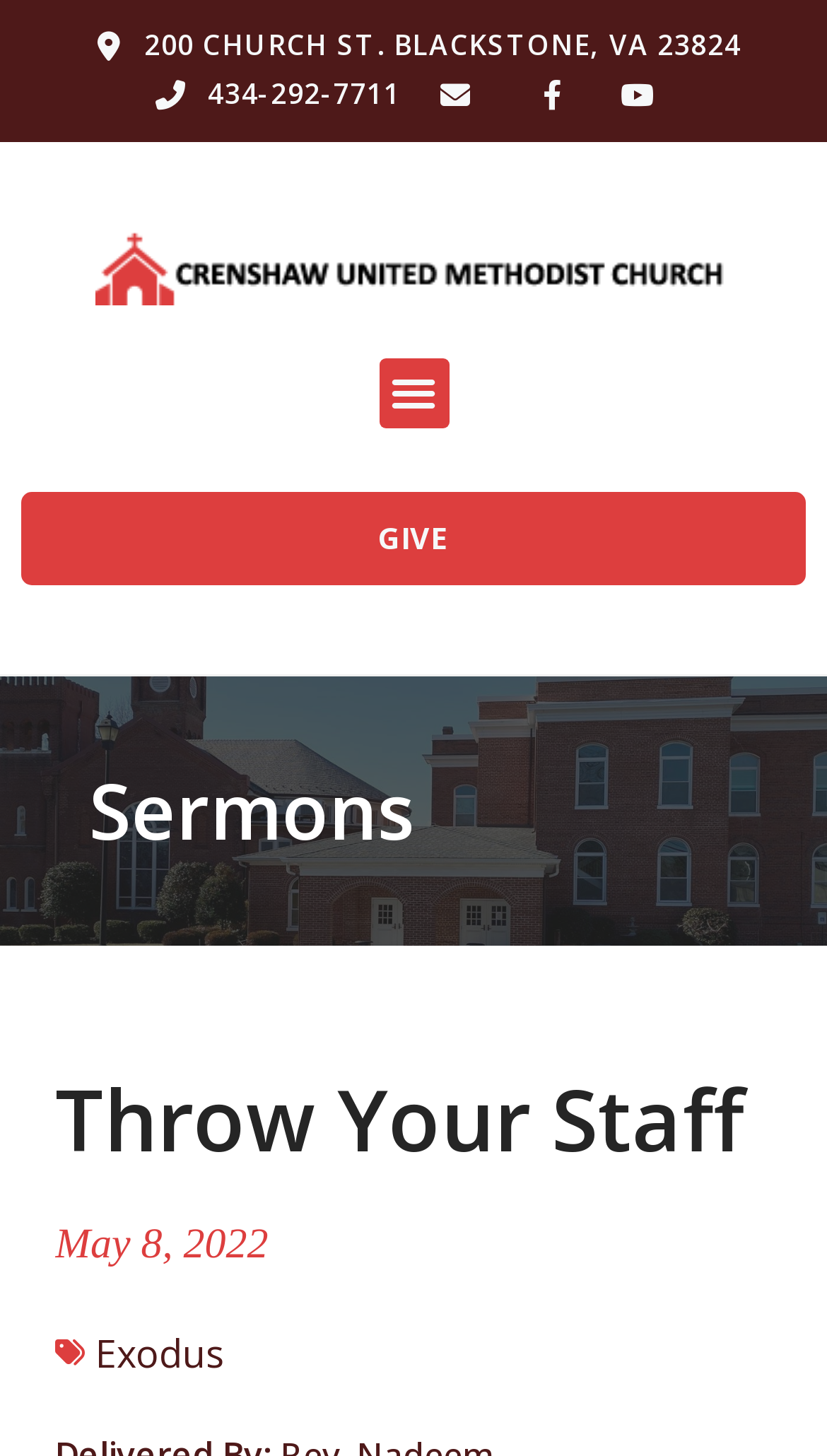Generate the text content of the main headline of the webpage.

Throw Your Staff